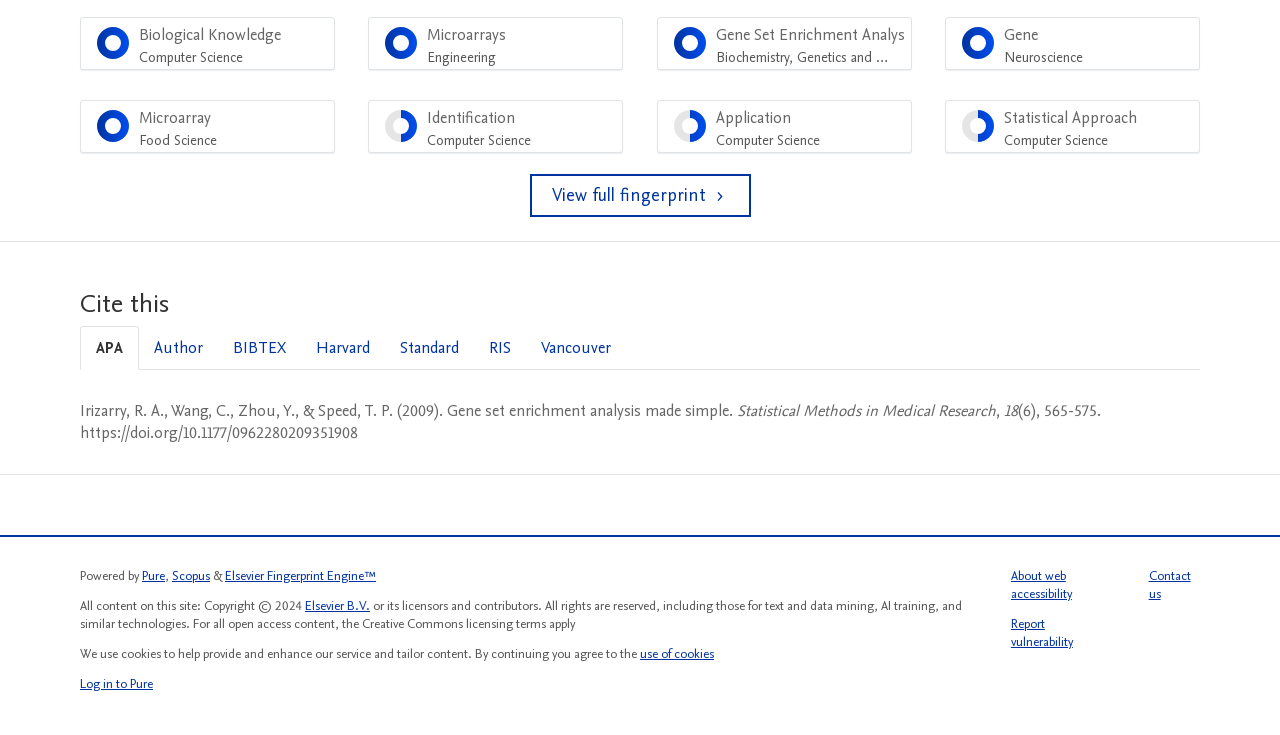Find the bounding box coordinates for the area you need to click to carry out the instruction: "Cite this in APA style". The coordinates should be four float numbers between 0 and 1, indicated as [left, top, right, bottom].

[0.062, 0.443, 0.109, 0.503]